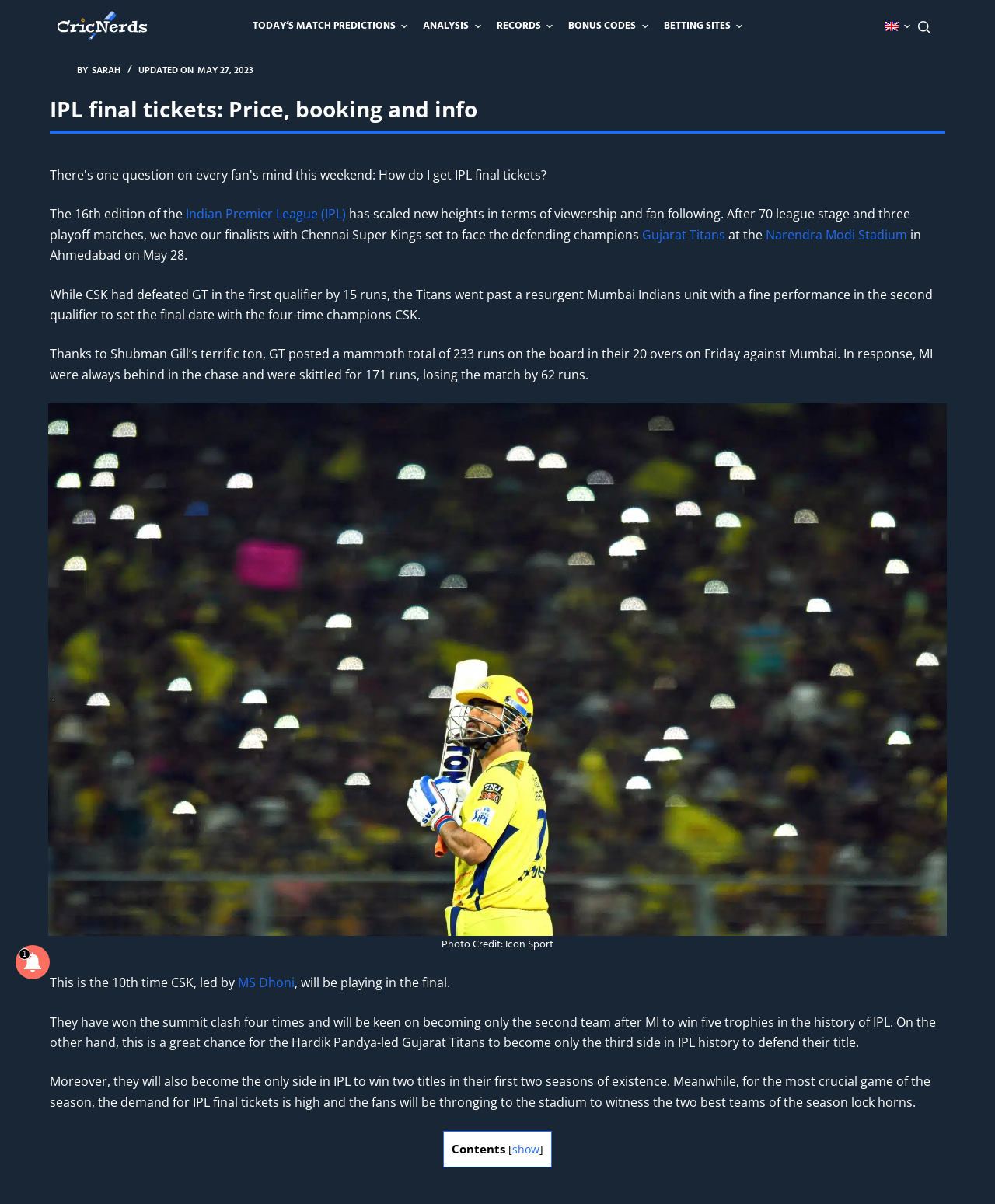Find the bounding box coordinates of the clickable area required to complete the following action: "Click on the 'ANALYSIS' menu item".

[0.417, 0.0, 0.491, 0.044]